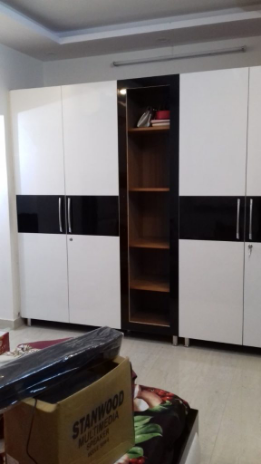What is the purpose of the central open shelving unit?
Based on the image, provide a one-word or brief-phrase response.

To highlight functionality